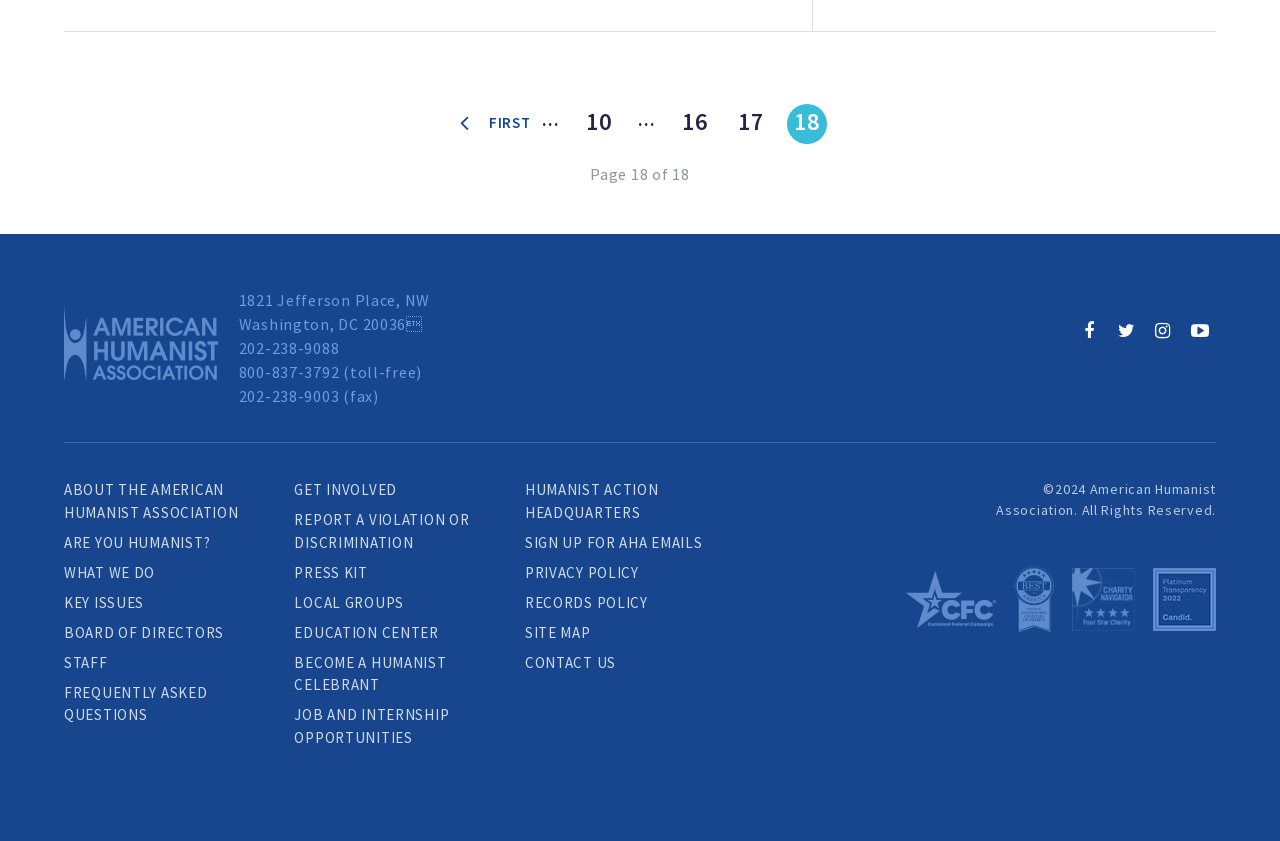Using the provided element description, identify the bounding box coordinates as (top-left x, top-left y, bottom-right x, bottom-right y). Ensure all values are between 0 and 1. Description: Site Map

[0.41, 0.74, 0.461, 0.763]